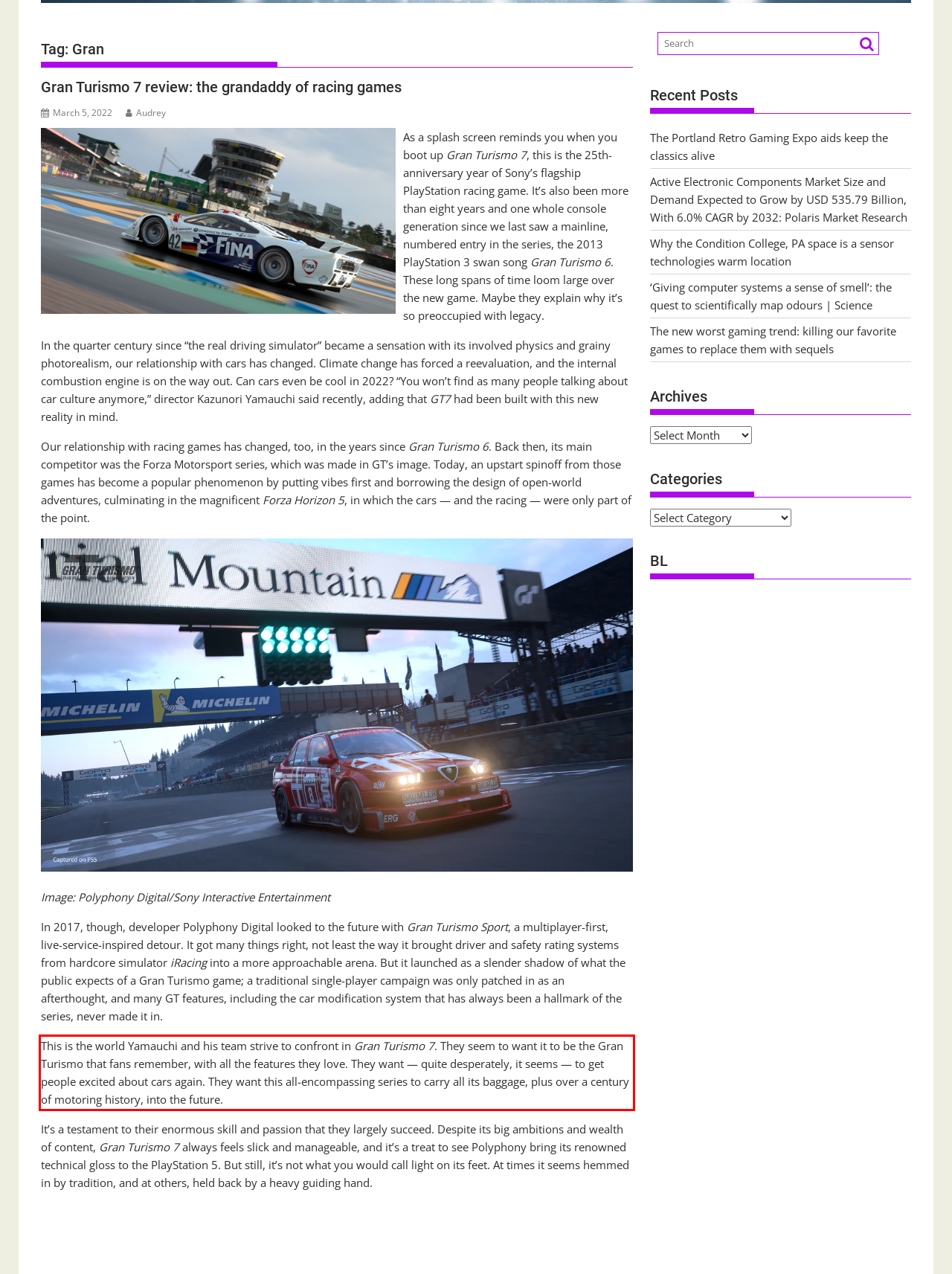Please extract the text content within the red bounding box on the webpage screenshot using OCR.

This is the world Yamauchi and his team strive to confront in Gran Turismo 7. They seem to want it to be the Gran Turismo that fans remember, with all the features they love. They want — quite desperately, it seems — to get people excited about cars again. They want this all-encompassing series to carry all its baggage, plus over a century of motoring history, into the future.